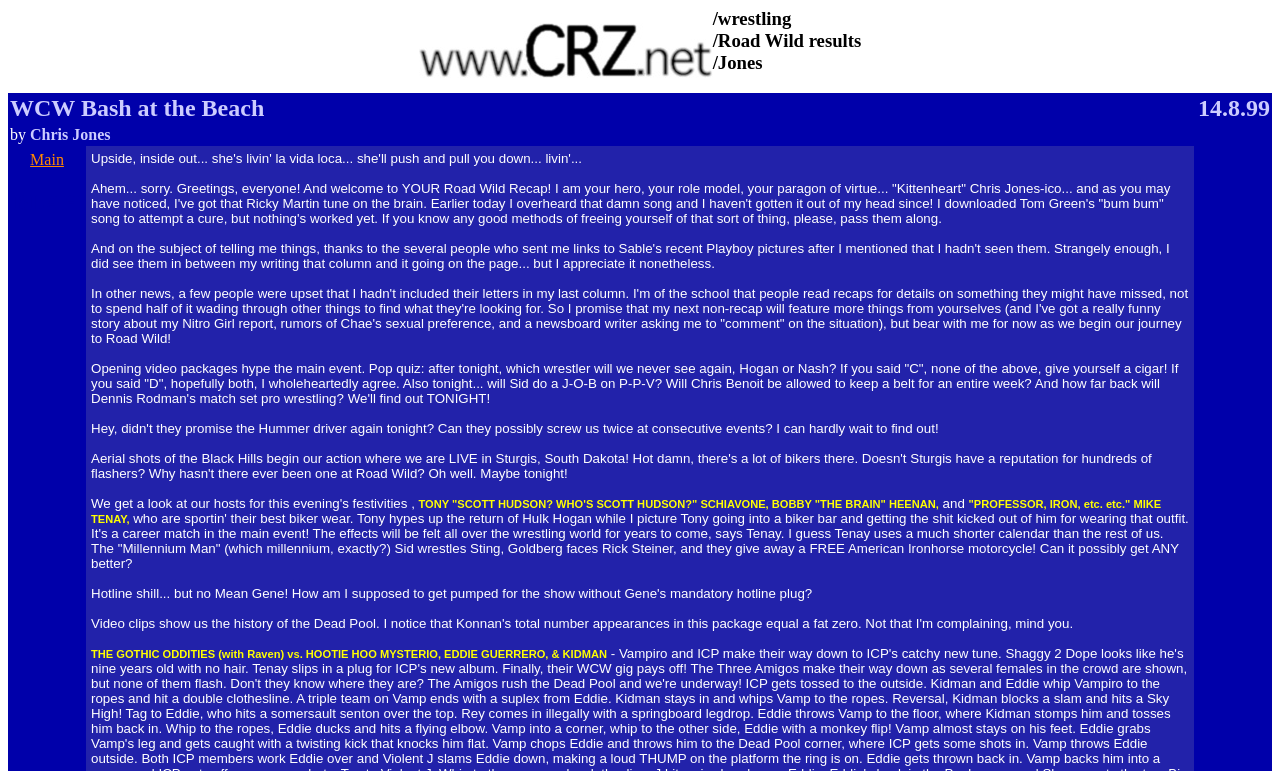What is the name of the motorcycle being given away?
Provide a comprehensive and detailed answer to the question.

The name of the motorcycle being given away is mentioned in the text 'and they give away a FREE American Ironhorse motorcycle!' which is located in a static text element, indicating that the motorcycle being given away is an American Ironhorse.